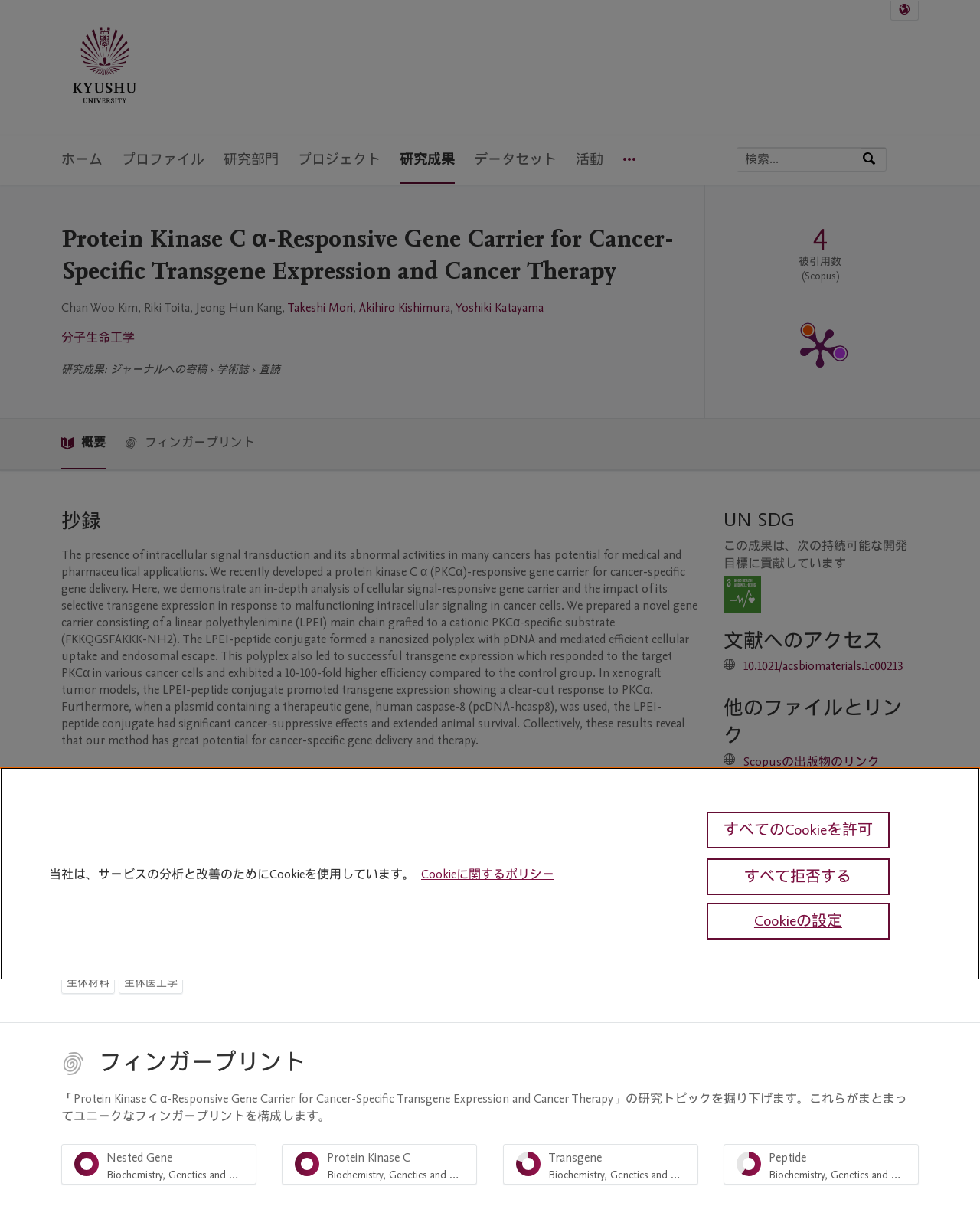Your task is to find and give the main heading text of the webpage.

Protein Kinase C α-Responsive Gene Carrier for Cancer-Specific Transgene Expression and Cancer Therapy